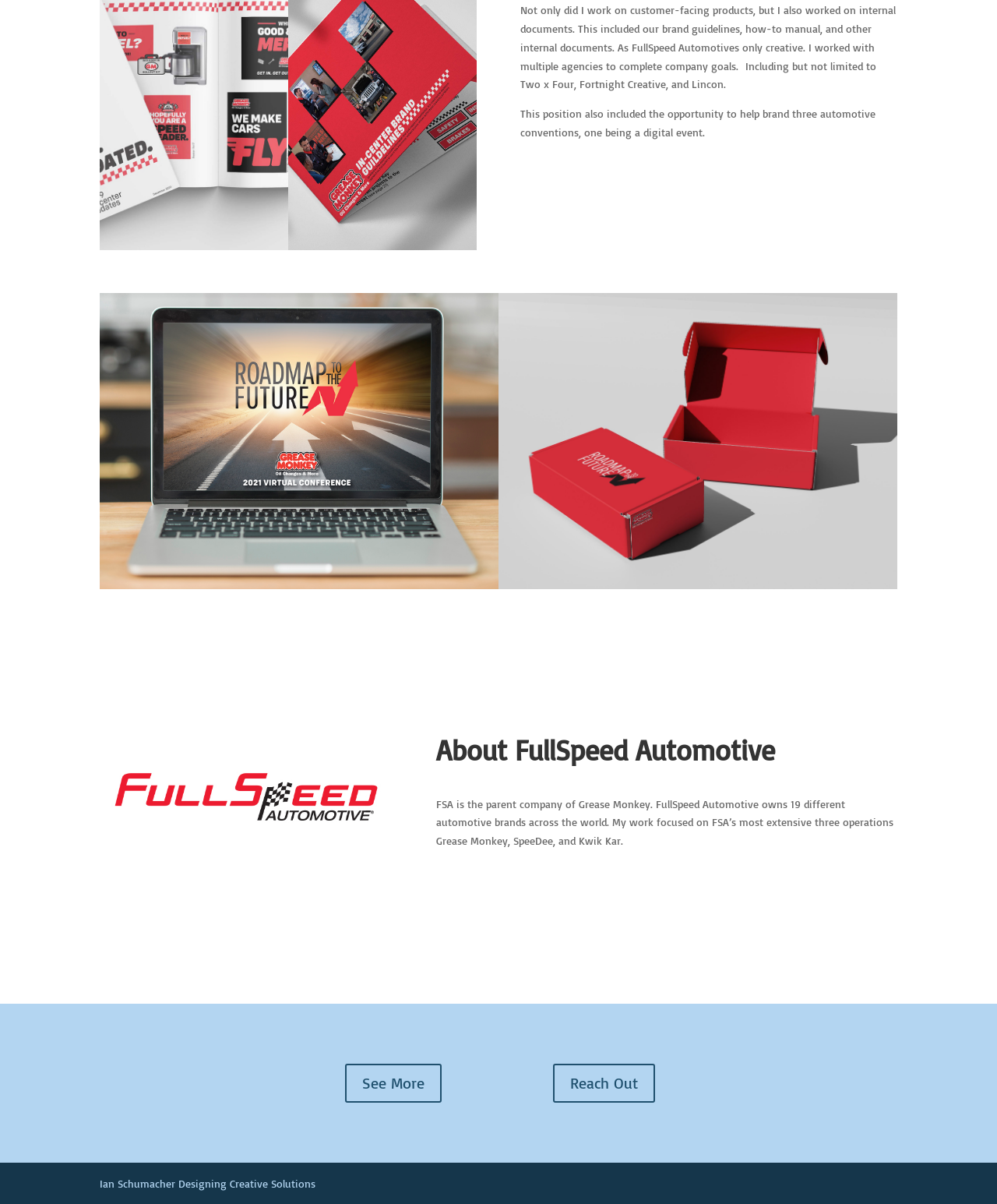What is the company mentioned in the first paragraph?
Answer the question using a single word or phrase, according to the image.

FullSpeed Automotives